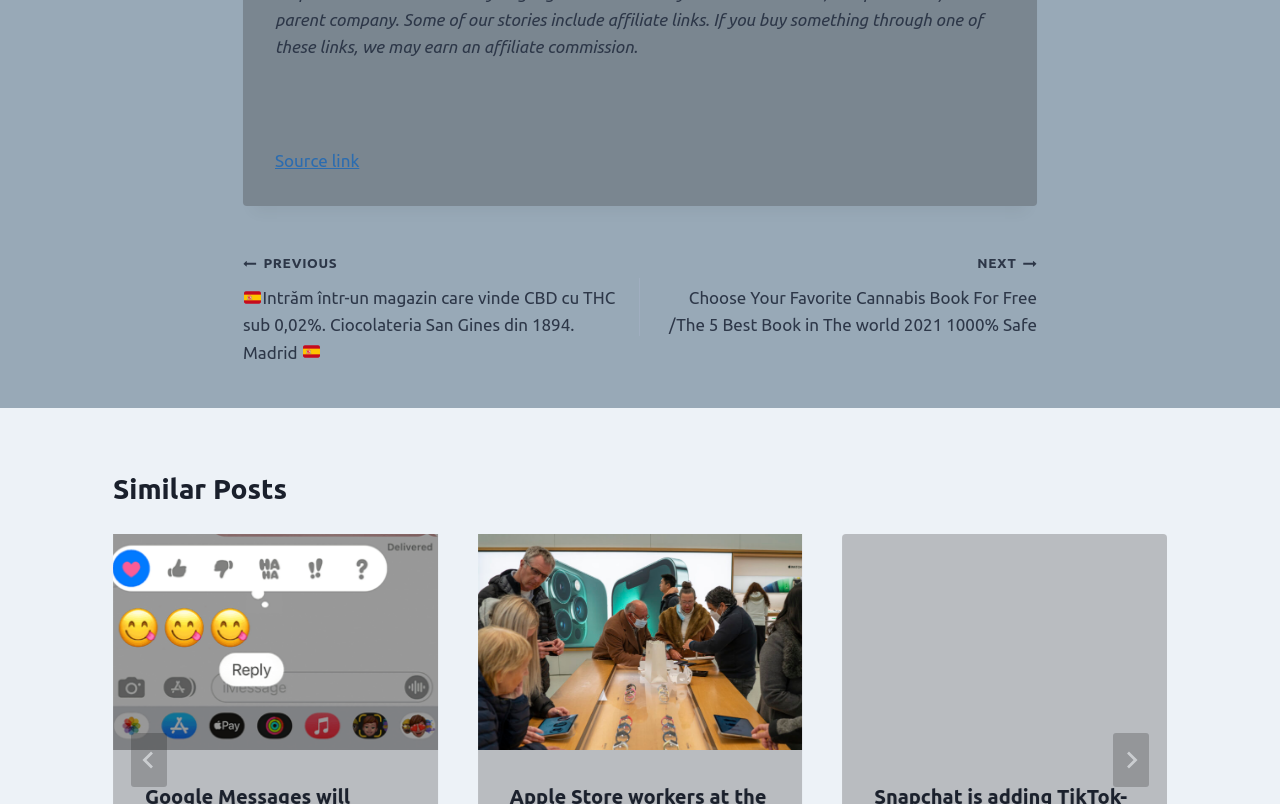What is the purpose of the images in the 'Similar Posts' section?
Answer the question with as much detail as you can, using the image as a reference.

The images in the 'Similar Posts' section are used to illustrate the articles, as shown by their presence next to the link titles, and are likely used to make the articles more visually appealing.